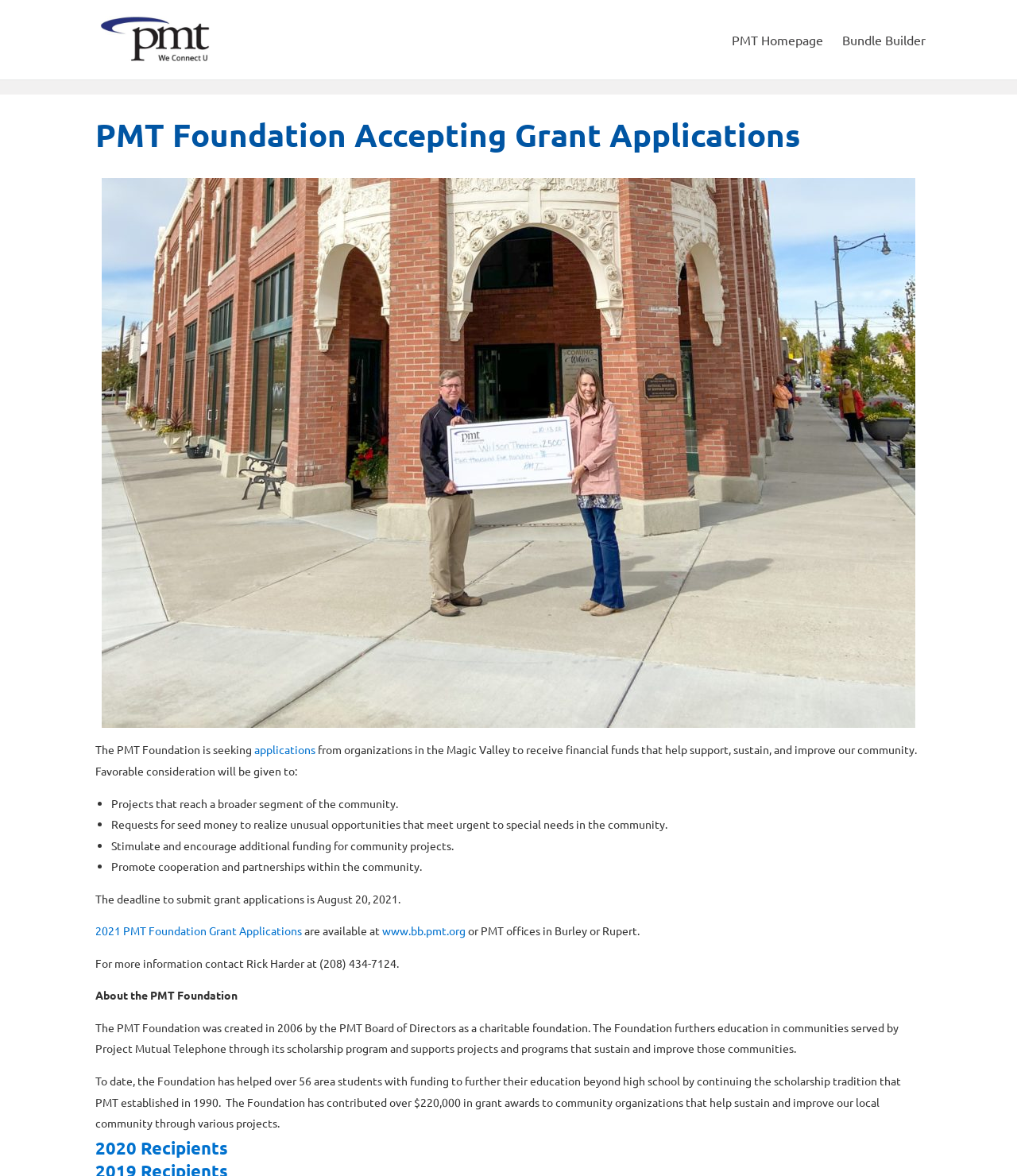Give a detailed overview of the webpage's appearance and contents.

The webpage is about the PMT Foundation, which is accepting grant applications. At the top, there are three links: "PMT Bundle Builder", "PMT Homepage", and "Bundle Builder", aligned horizontally across the page. Below these links, the main content begins with a heading that reads "PMT Foundation Accepting Grant Applications". 

Following the heading, there is a link with no text, and then a paragraph of text that explains the purpose of the PMT Foundation, which is to provide financial support to organizations in the Magic Valley community. The paragraph is divided into two parts, with a link to "applications" in the middle.

Below the paragraph, there is a list of four bullet points, each marked with a bullet symbol, that outline the types of projects that will be given favorable consideration for funding. These include projects that reach a broader segment of the community, requests for seed money, projects that stimulate additional funding, and projects that promote cooperation and partnerships within the community.

Next, there is a paragraph that announces the deadline for submitting grant applications, which is August 20, 2021. A link to the 2021 PMT Foundation Grant Applications is provided, along with information on how to access the application.

The webpage also includes a section about the PMT Foundation, which provides information on its history, mission, and accomplishments. This section includes two paragraphs of text, with the first paragraph explaining the foundation's purpose and the second paragraph highlighting its achievements, including the number of students it has helped with funding and the amount of grant awards it has contributed to community organizations.

Finally, there is a heading that reads "2020 Recipients", with a link to the same title below it.